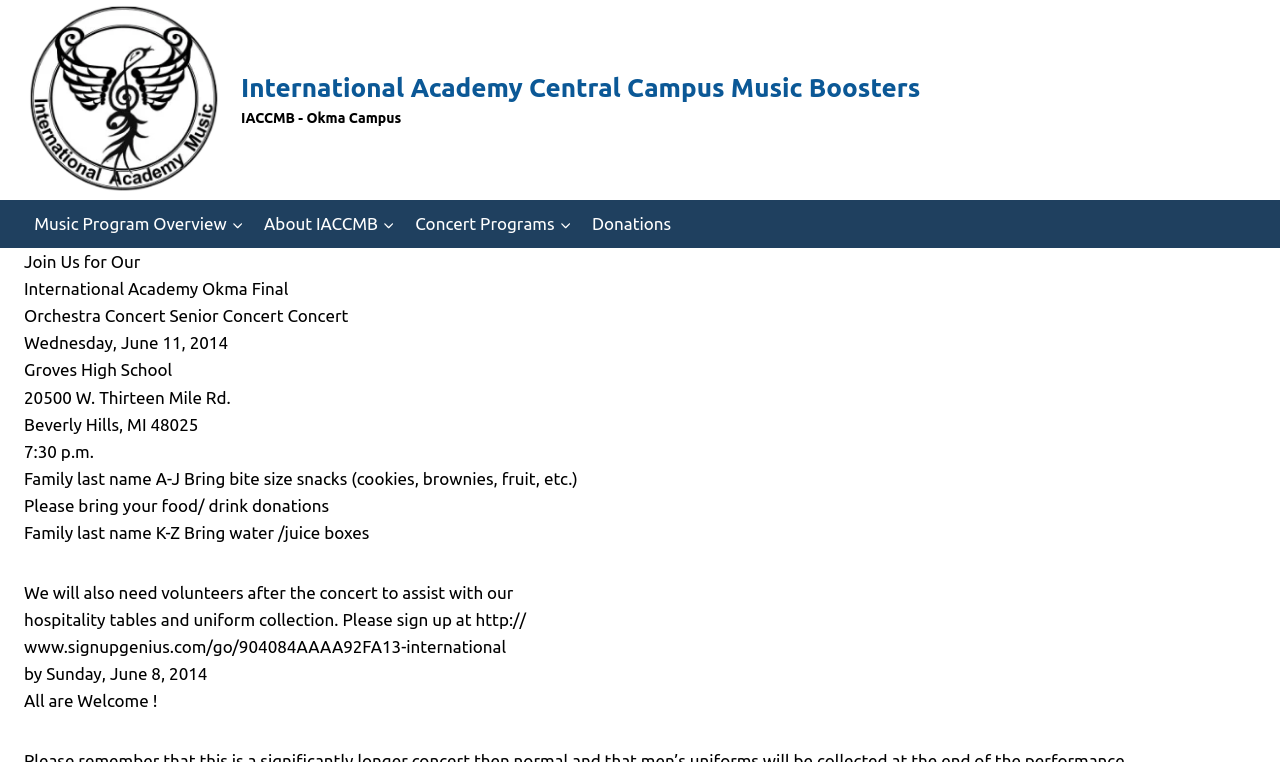What is the date of the orchestra concert?
Provide an in-depth and detailed explanation in response to the question.

I found the date of the orchestra concert by looking at the text elements on the webpage. Specifically, I found the text 'Wednesday, June 11, 2014' which indicates the date of the concert.